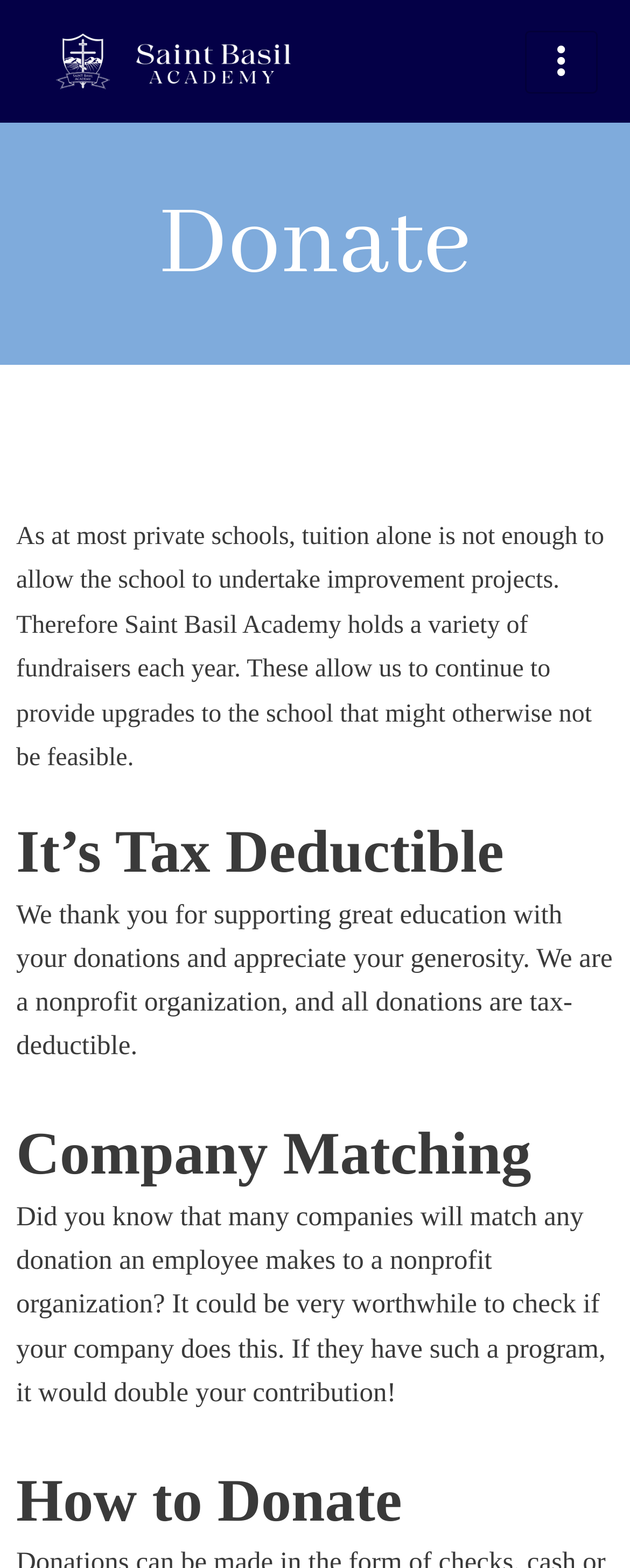What can double the contribution to Saint Basil Academy?
Use the image to give a comprehensive and detailed response to the question.

The webpage mentions that many companies will match any donation an employee makes to a nonprofit organization, which means that if an employee's company has such a program, it would double their contribution to Saint Basil Academy.